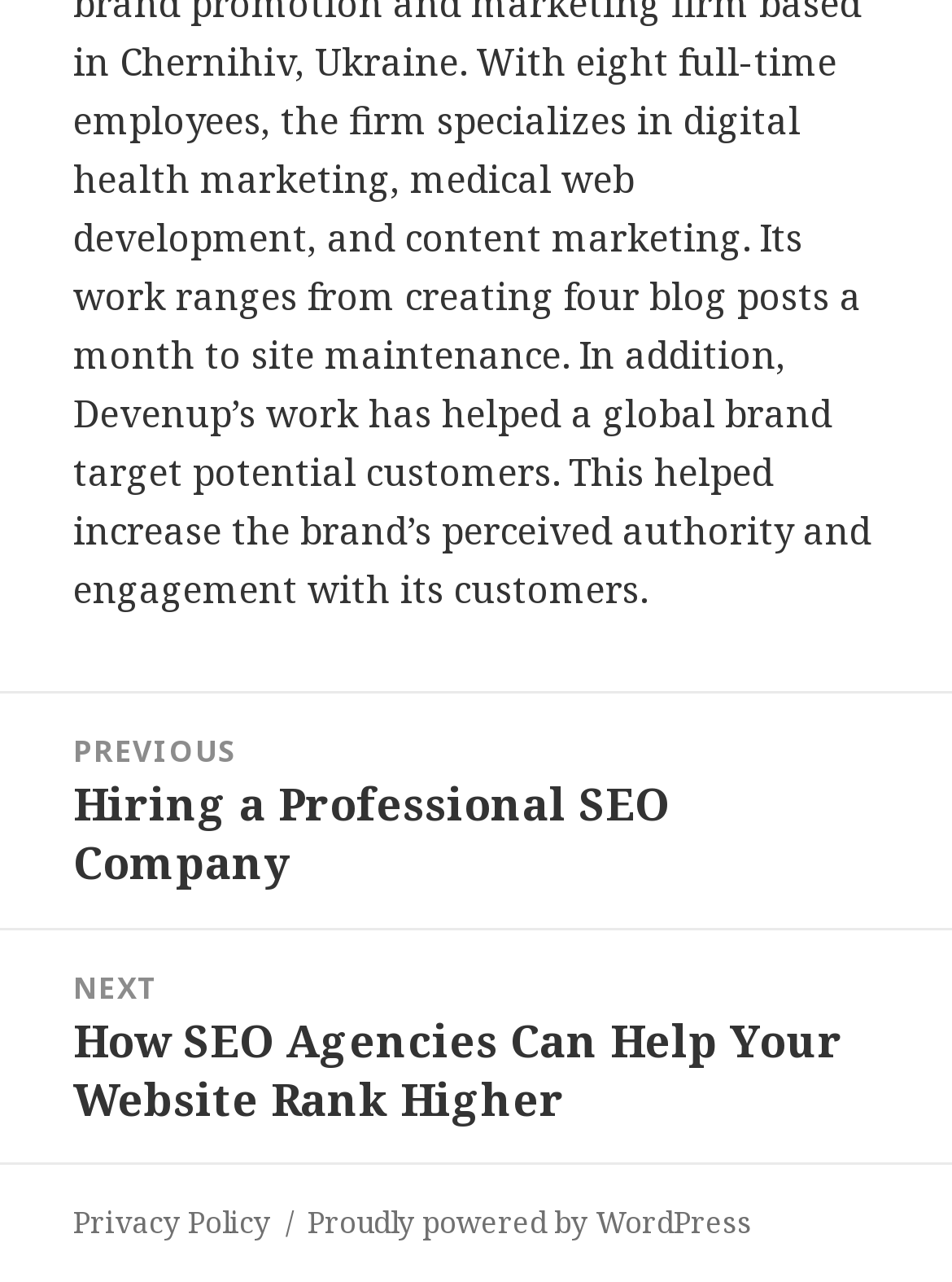Please provide the bounding box coordinates in the format (top-left x, top-left y, bottom-right x, bottom-right y). Remember, all values are floating point numbers between 0 and 1. What is the bounding box coordinate of the region described as: Proudly powered by WordPress

[0.323, 0.938, 0.79, 0.972]